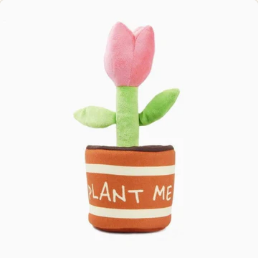Reply to the question with a brief word or phrase: Is the toy suitable for dogs that love to chew?

Yes